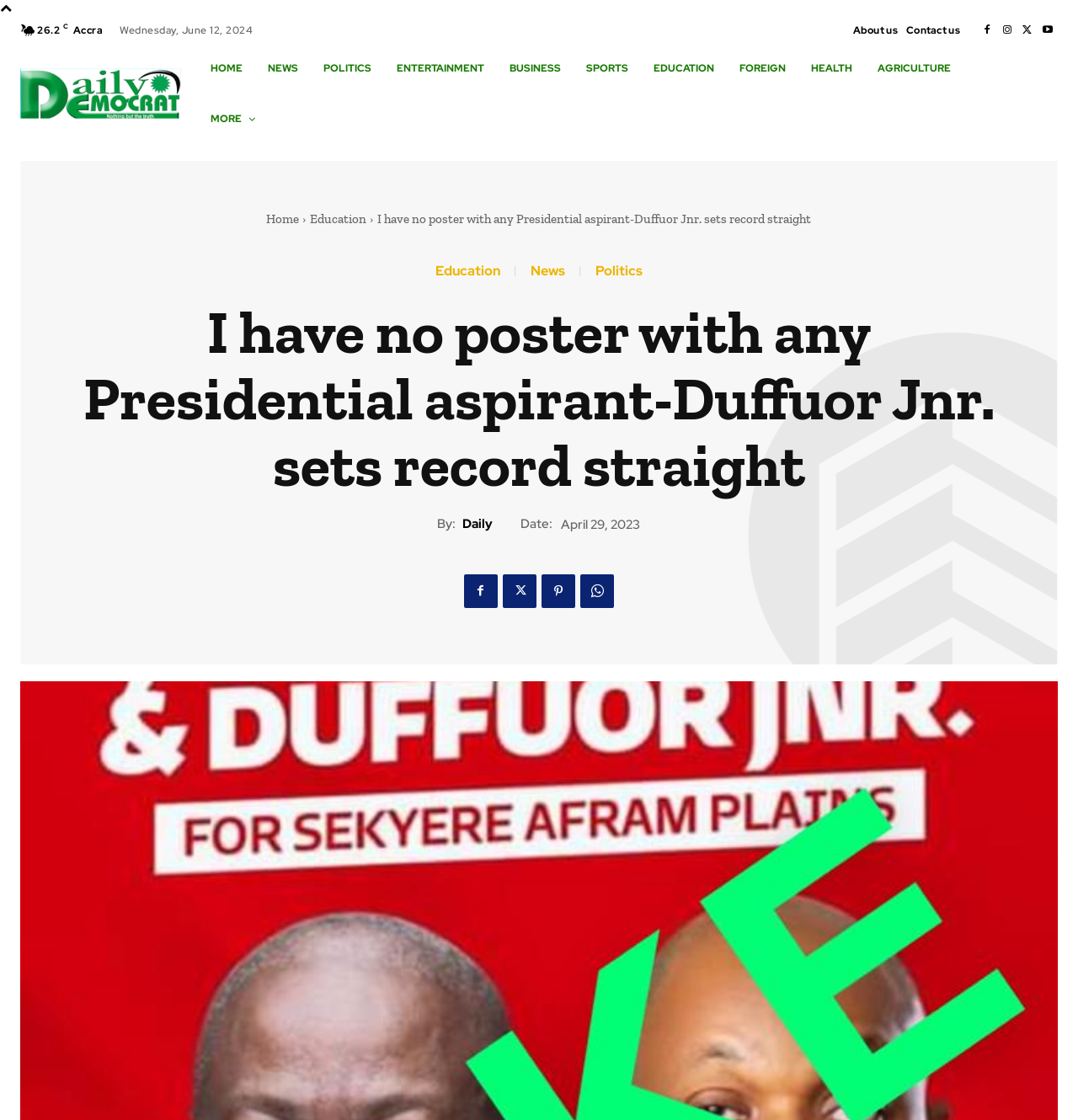Predict the bounding box for the UI component with the following description: "alt="Fiido D11 Folding Electric Bike"".

None